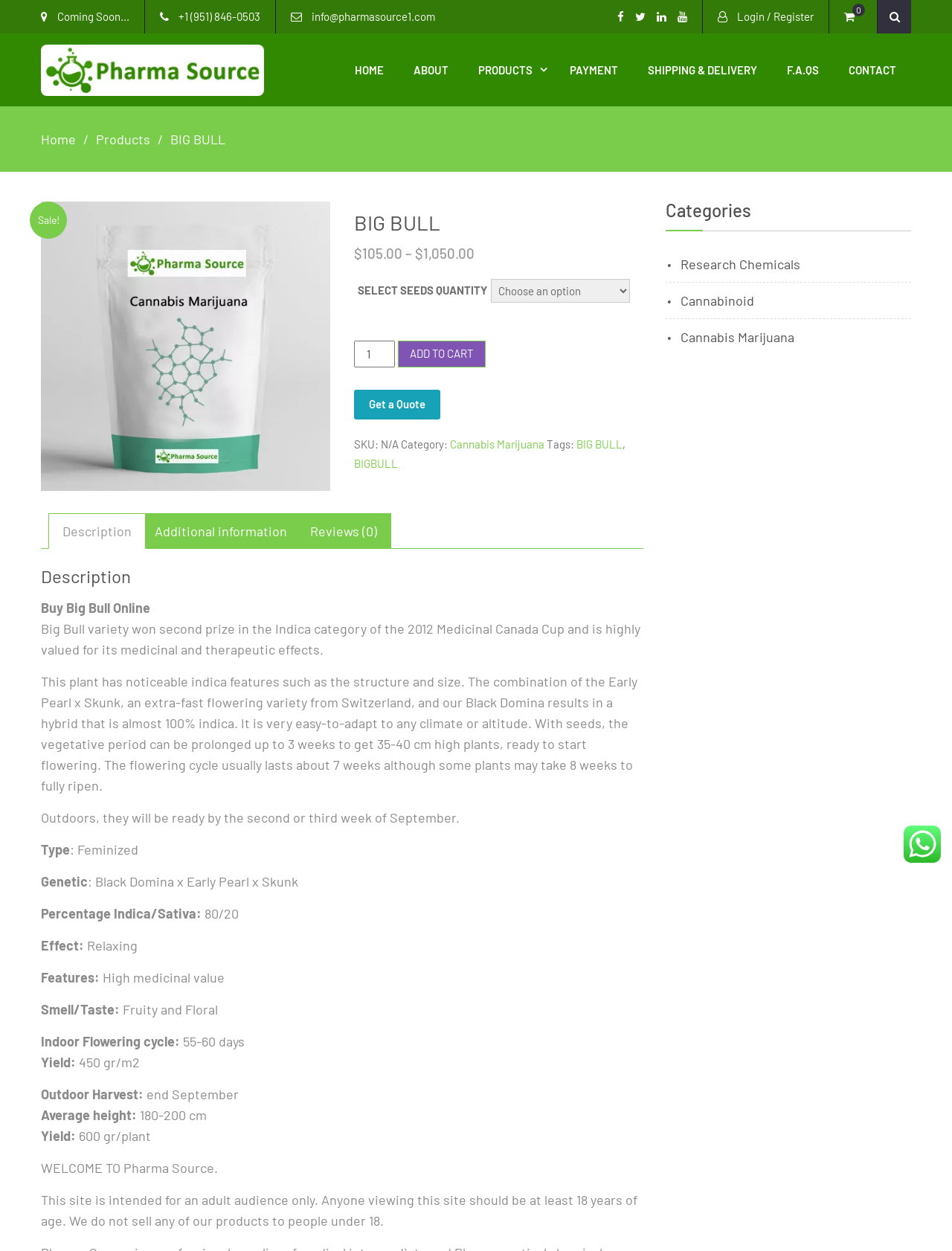Pinpoint the bounding box coordinates of the clickable area needed to execute the instruction: "Click the 'CONTACT' link". The coordinates should be specified as four float numbers between 0 and 1, i.e., [left, top, right, bottom].

[0.876, 0.027, 0.957, 0.085]